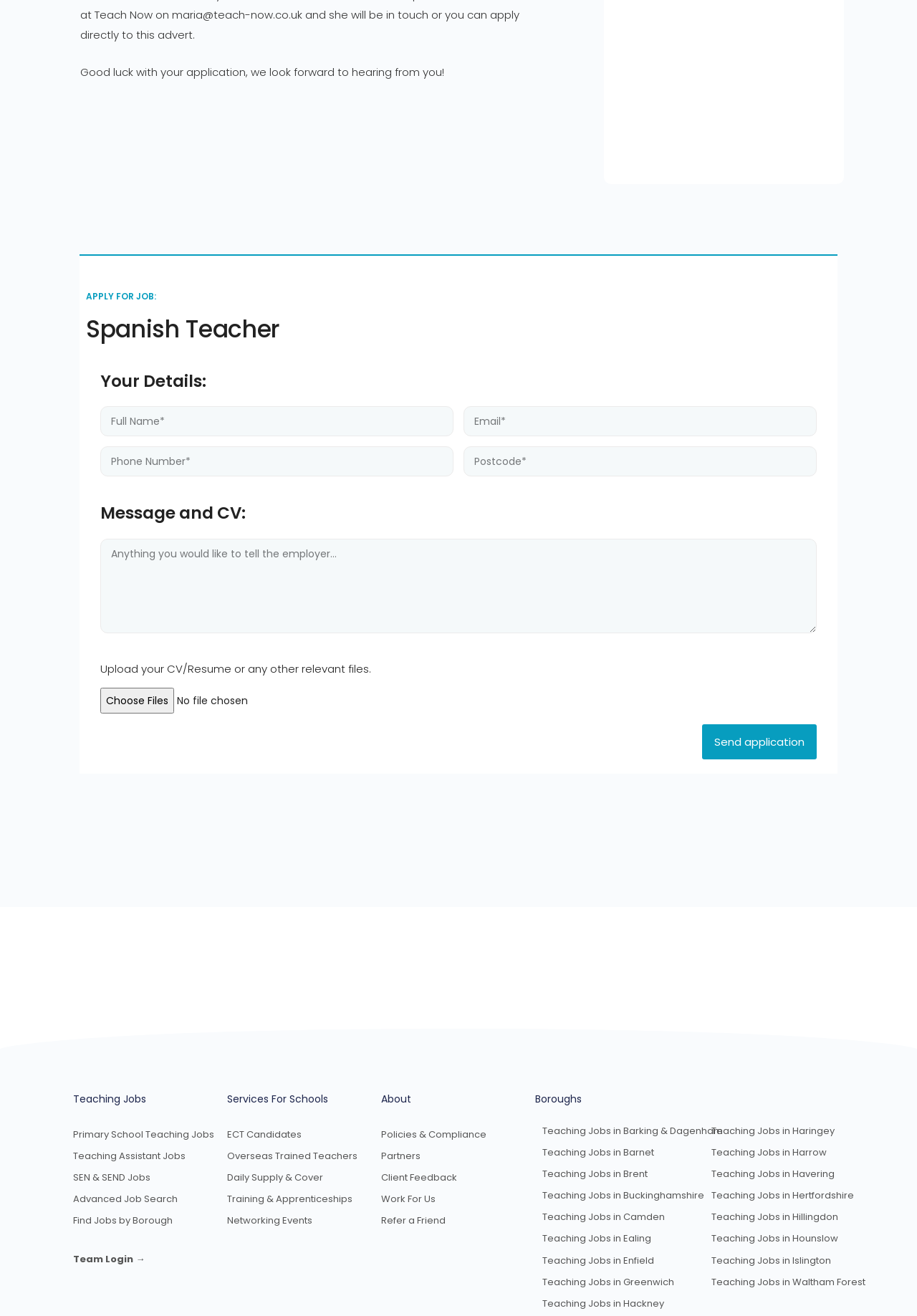What is the purpose of the 'Send application' button?
From the details in the image, provide a complete and detailed answer to the question.

The 'Send application' button is located at the bottom of the webpage, after the user has filled in their details and uploaded their CV/Resume or files, suggesting that its purpose is to submit the job application.